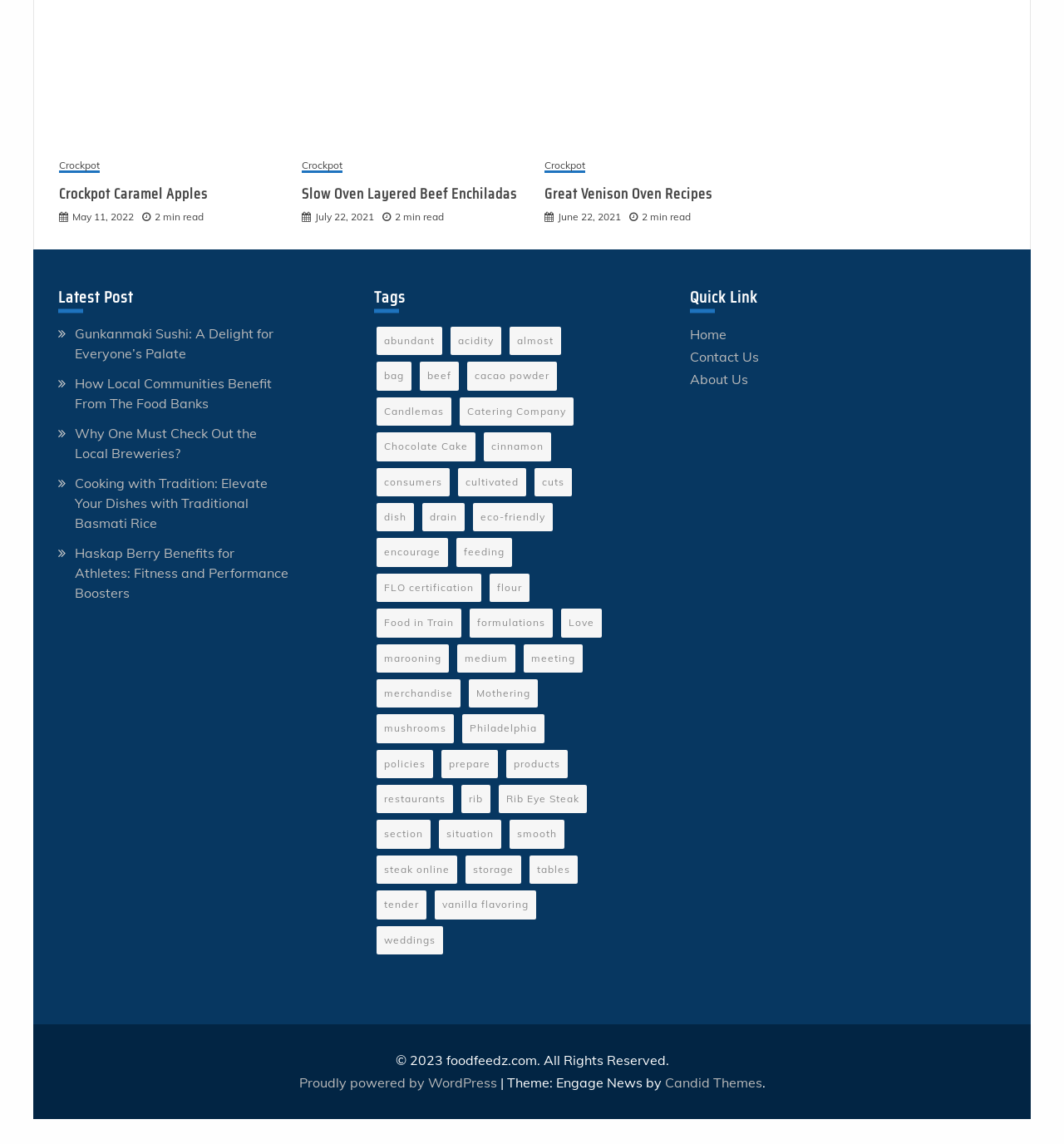Using the format (top-left x, top-left y, bottom-right x, bottom-right y), and given the element description, identify the bounding box coordinates within the screenshot: Rib Eye Steak

[0.469, 0.686, 0.552, 0.711]